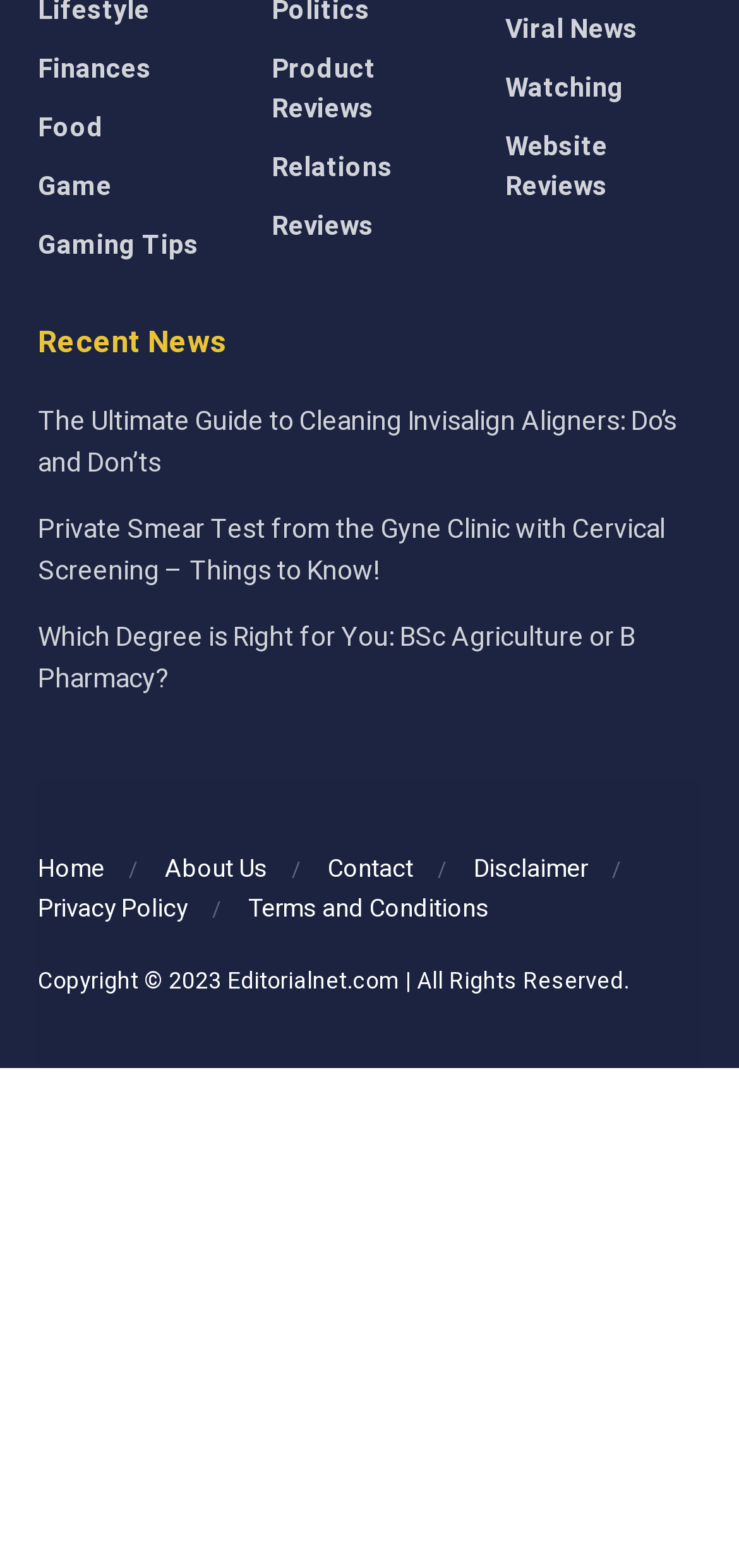What is the category of the article about Invisalign Aligners?
Please use the image to provide a one-word or short phrase answer.

Finances